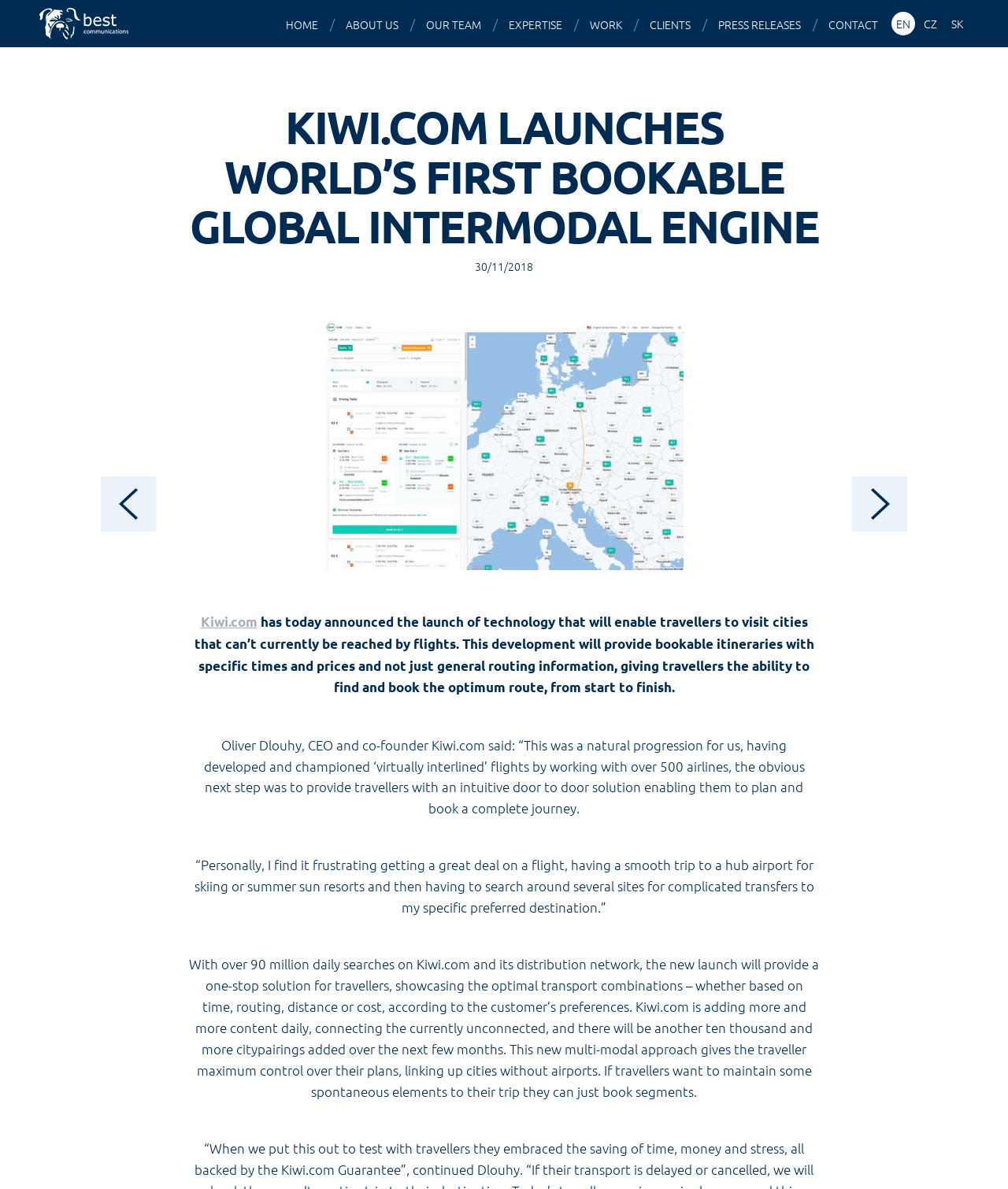Please identify the bounding box coordinates of the area that needs to be clicked to follow this instruction: "Go to the home page".

[0.276, 0.001, 0.327, 0.04]